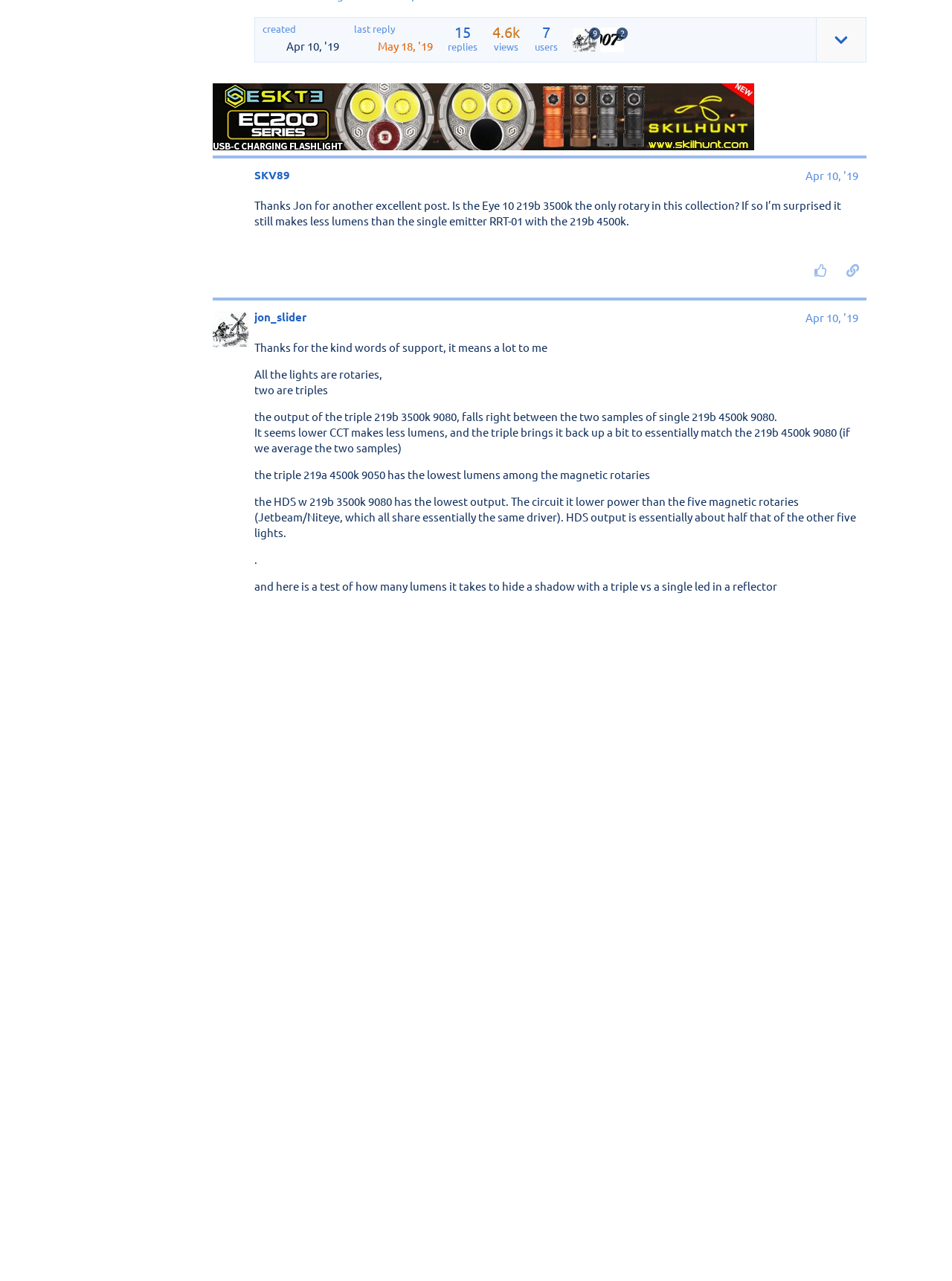Provide a one-word or short-phrase response to the question:
How many replies does the second topic have?

12